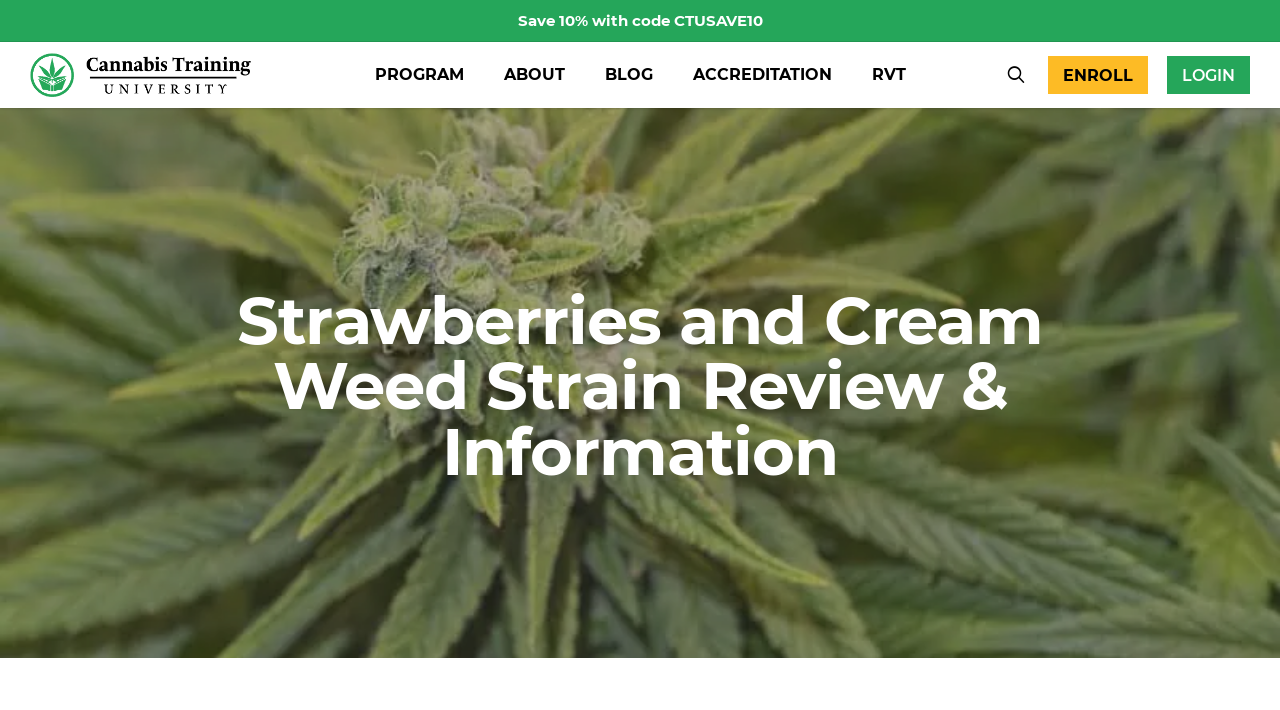Please use the details from the image to answer the following question comprehensively:
What is the purpose of the 'Save 10% with code CTUSAVE10' link?

The text 'Save 10% with code CTUSAVE10' suggests that clicking on this link will provide a discount of 10% with the given code. This implies that the link is for promotional purposes.